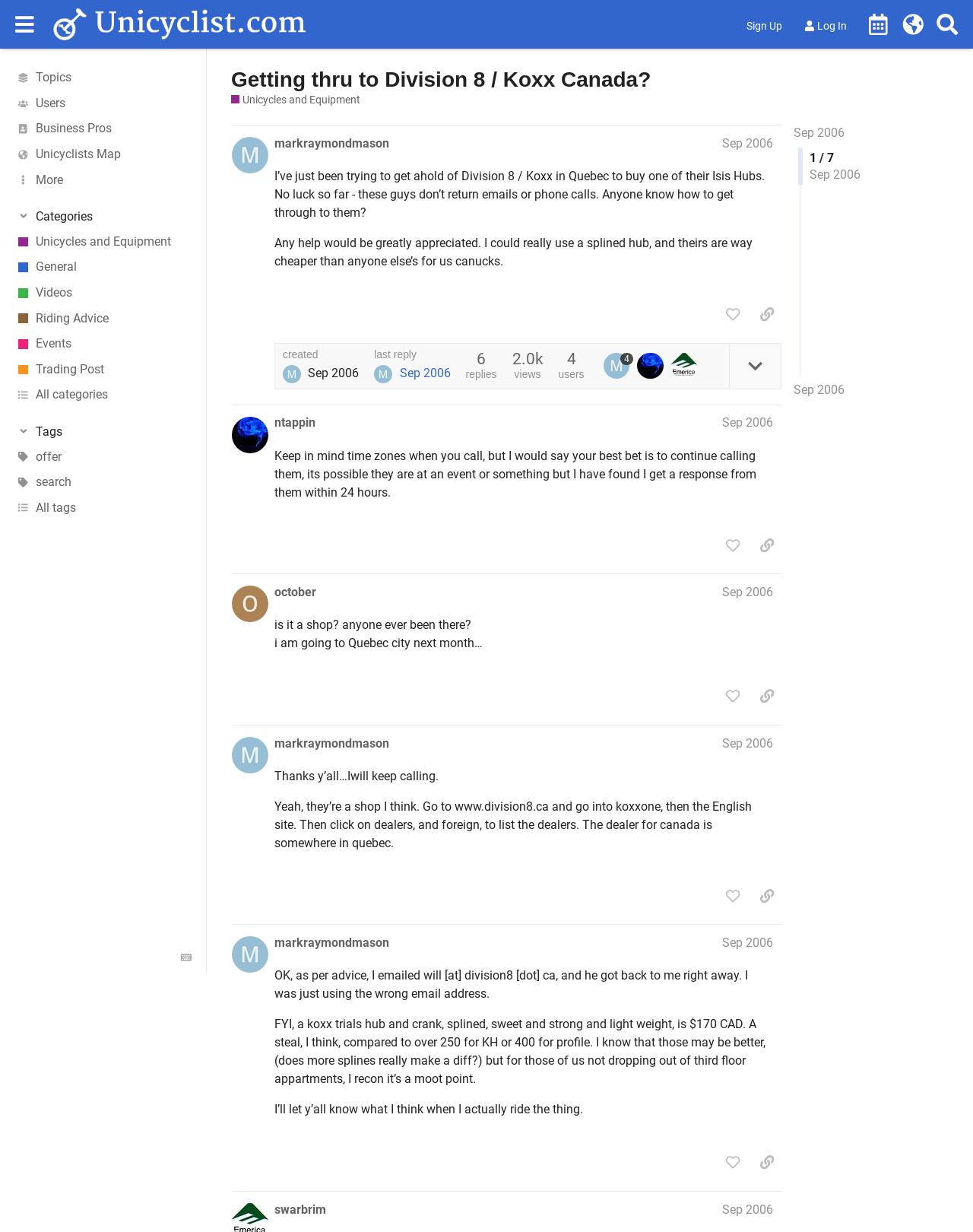Find the bounding box coordinates for the area you need to click to carry out the instruction: "Search for something". The coordinates should be four float numbers between 0 and 1, indicated as [left, top, right, bottom].

[0.956, 0.006, 0.992, 0.034]